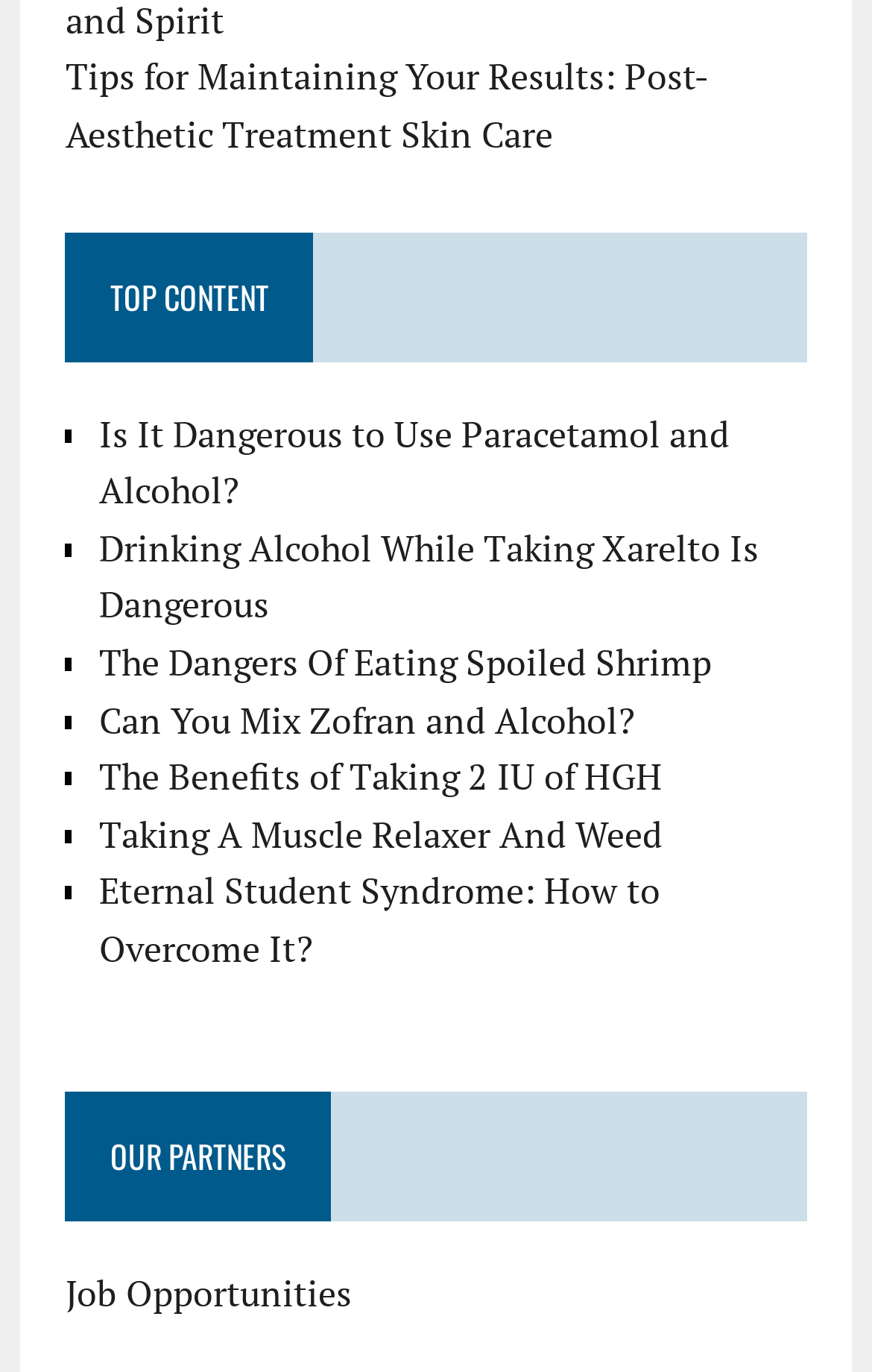Locate the UI element described as follows: "Job Opportunities". Return the bounding box coordinates as four float numbers between 0 and 1 in the order [left, top, right, bottom].

[0.075, 0.924, 0.403, 0.96]